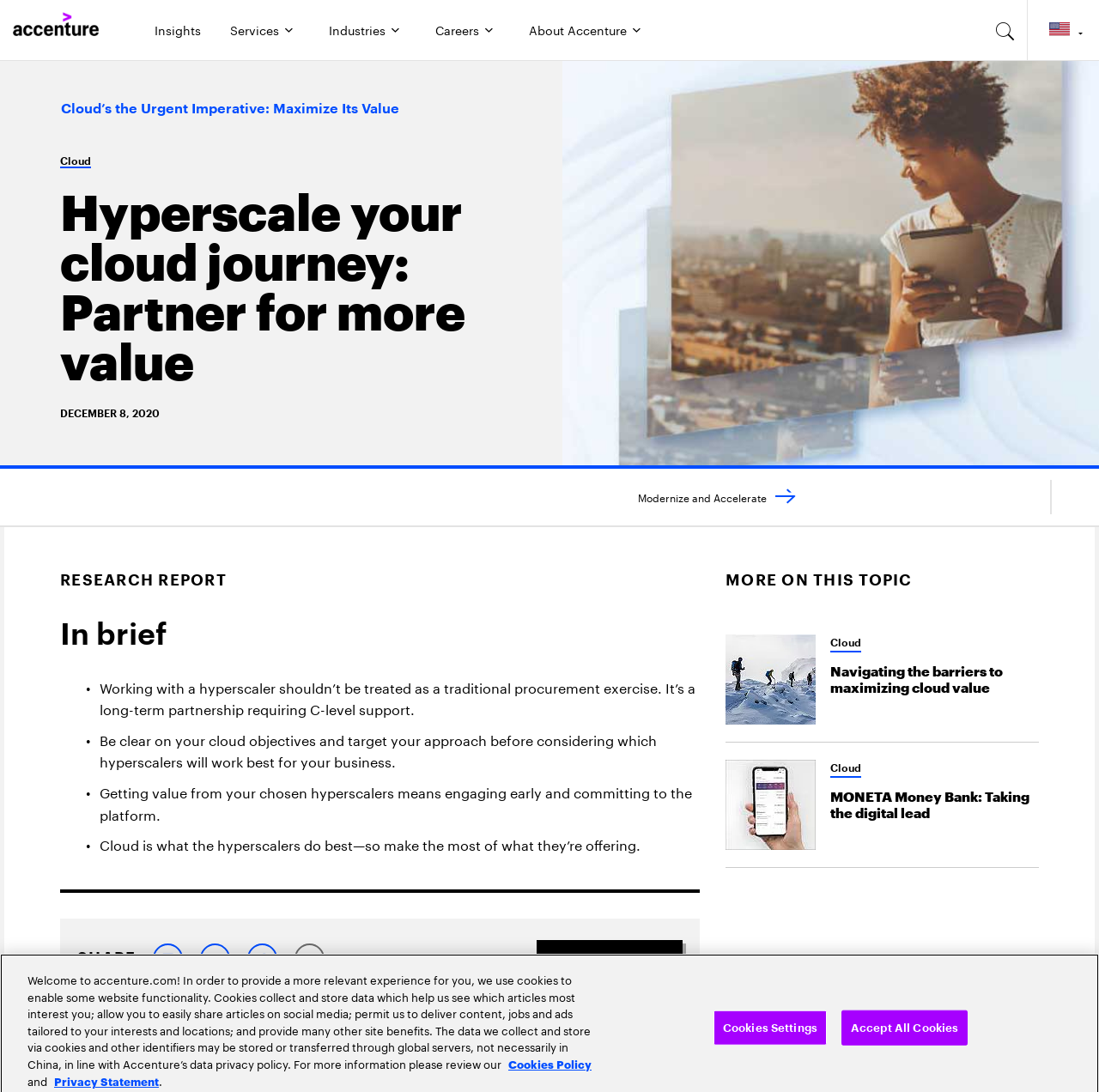Please determine the bounding box coordinates of the clickable area required to carry out the following instruction: "View full report". The coordinates must be four float numbers between 0 and 1, represented as [left, top, right, bottom].

[0.488, 0.861, 0.621, 0.895]